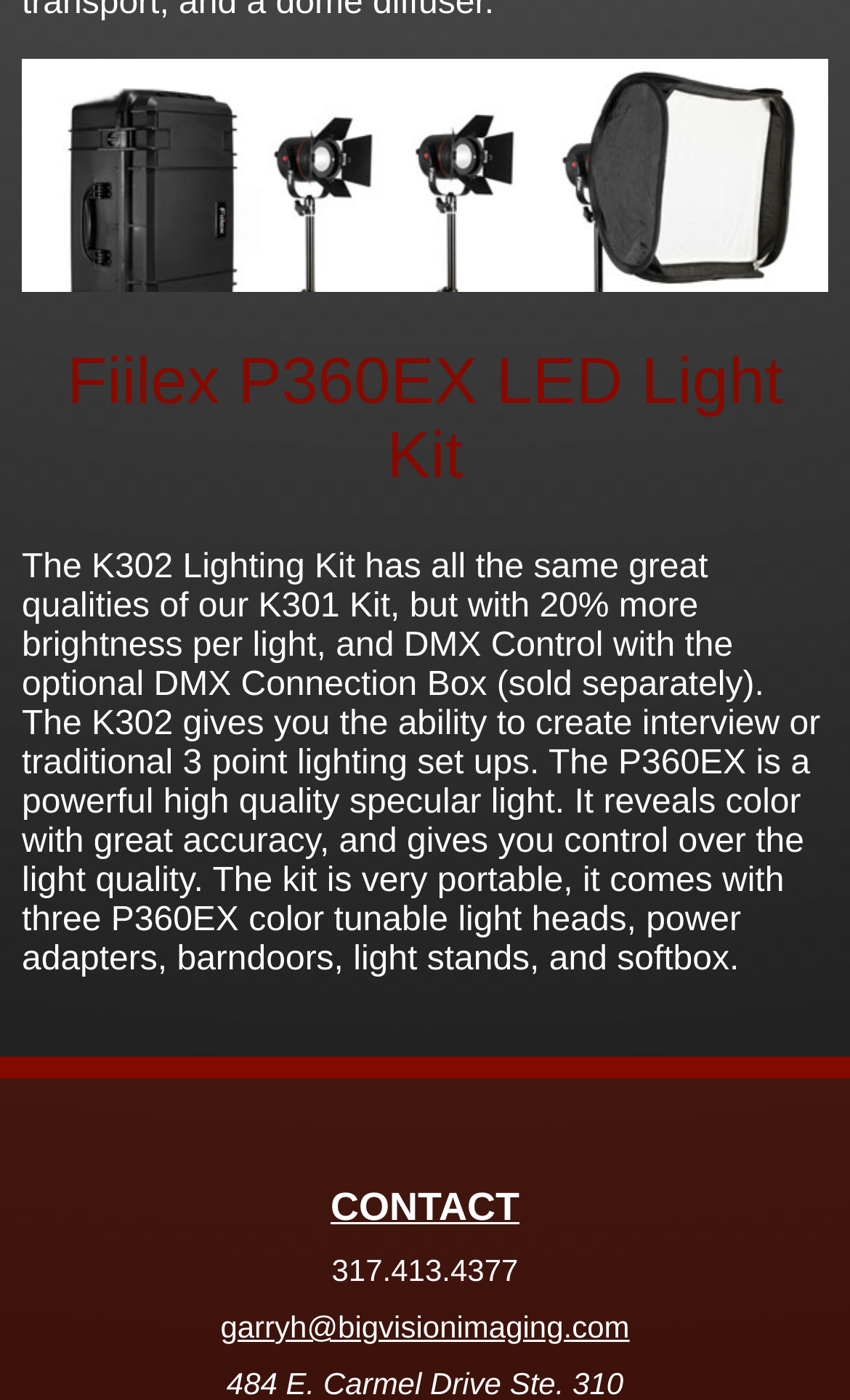Use a single word or phrase to answer the question:
What type of light is the P360EX?

specular light